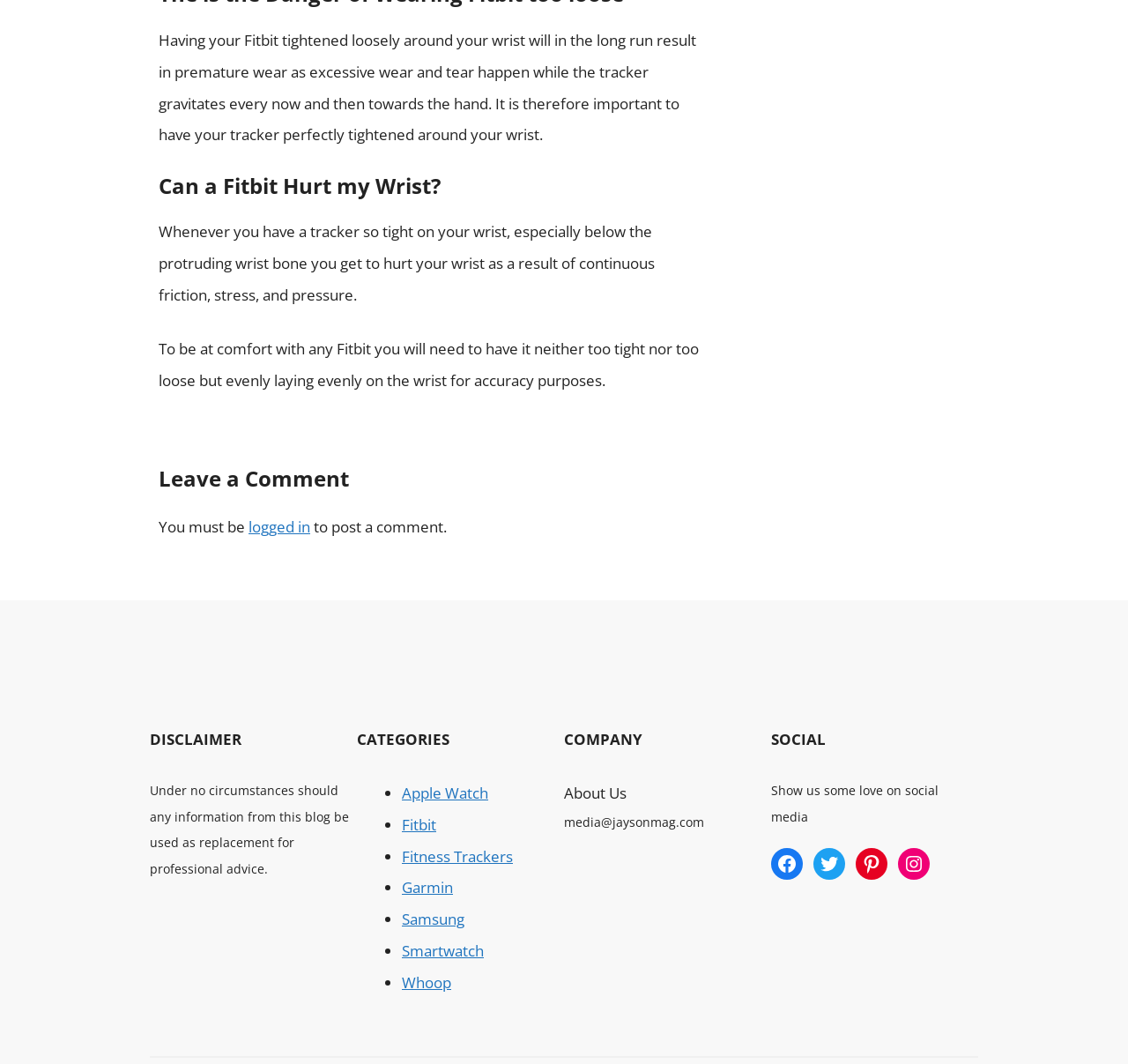Give a one-word or short-phrase answer to the following question: 
What is required to post a comment?

Login